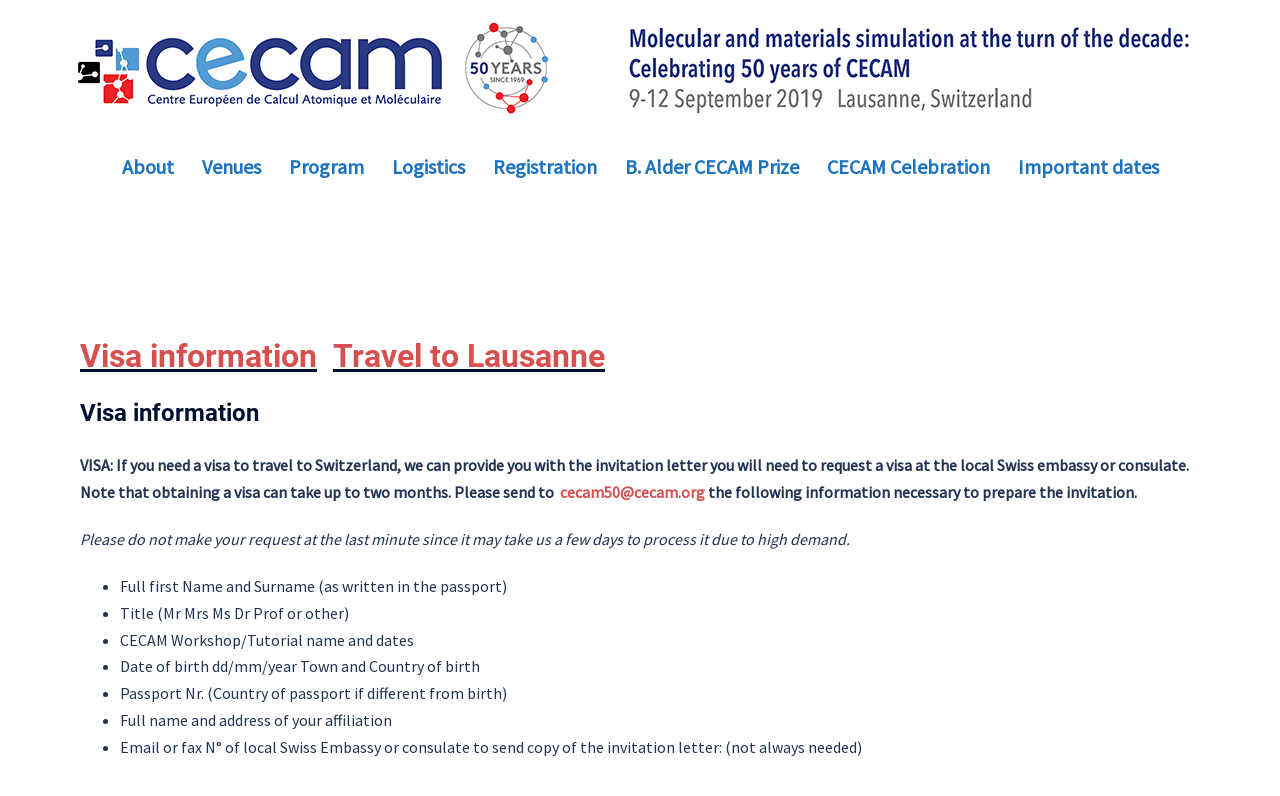Elaborate on the different components and information displayed on the webpage.

The webpage is about logistics for the Cecam 50 event. At the top, there is a logo image and a link with the text "Cecam 50". Below this, there is a navigation menu with links to different sections, including "About", "Venues", "Program", "Logistics", "Registration", "B. Alder CECAM Prize", "CECAM Celebration", and "Important dates".

The main content of the page is focused on visa information and travel to Lausanne. There is a heading that reads "Visa information Travel to Lausanne" followed by two links, "Visa information" and "Travel to Lausanne". Below this, there is a section that provides detailed information on obtaining a visa, including a paragraph of text and a link to an email address to request an invitation letter.

The page also includes a list of required information to prepare the invitation letter, which includes full name and surname, title, CECAM workshop/tutorial name and dates, date of birth, passport number, and full name and address of affiliation. Each item on the list is marked with a bullet point.

There are no images on the page apart from the logo at the top. The overall layout is organized, with clear headings and concise text.